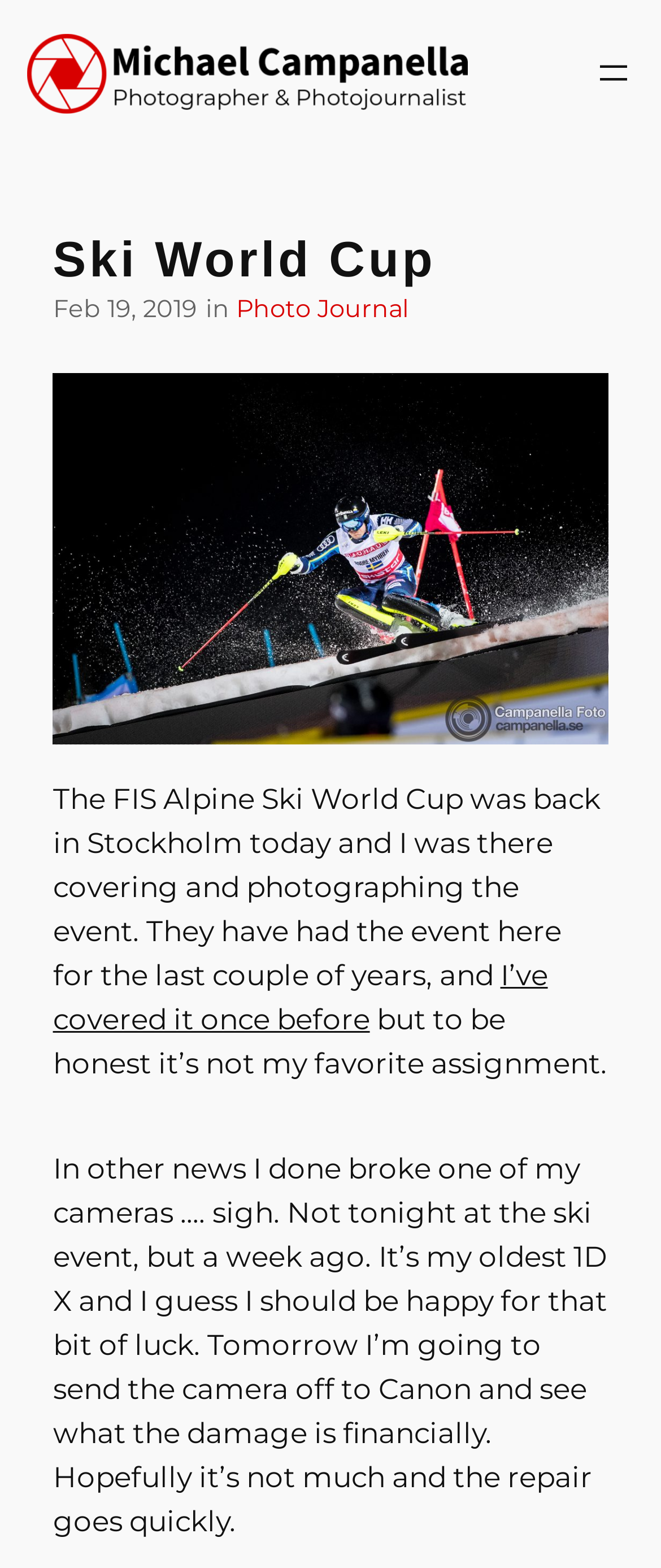Use a single word or phrase to respond to the question:
When was the Ski World Cup event?

Feb 19, 2019